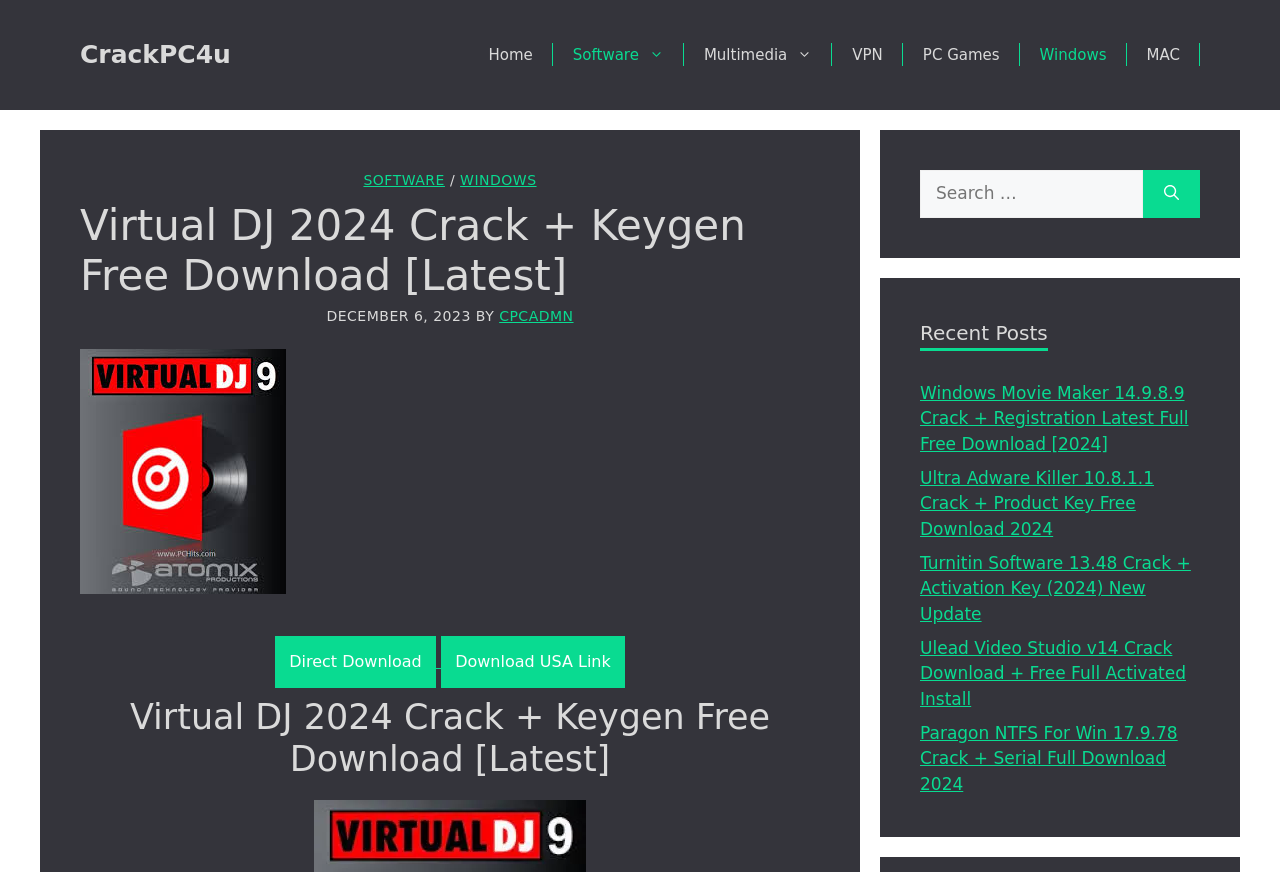What is the purpose of the 'Direct Download' button?
Provide a thorough and detailed answer to the question.

I inferred the answer by analyzing the context of the 'Direct Download' button, which is located near the 'Download USA Link' button and the heading 'Virtual DJ 2024 Crack + Keygen Free Download [Latest]', suggesting that it is related to downloading the software.